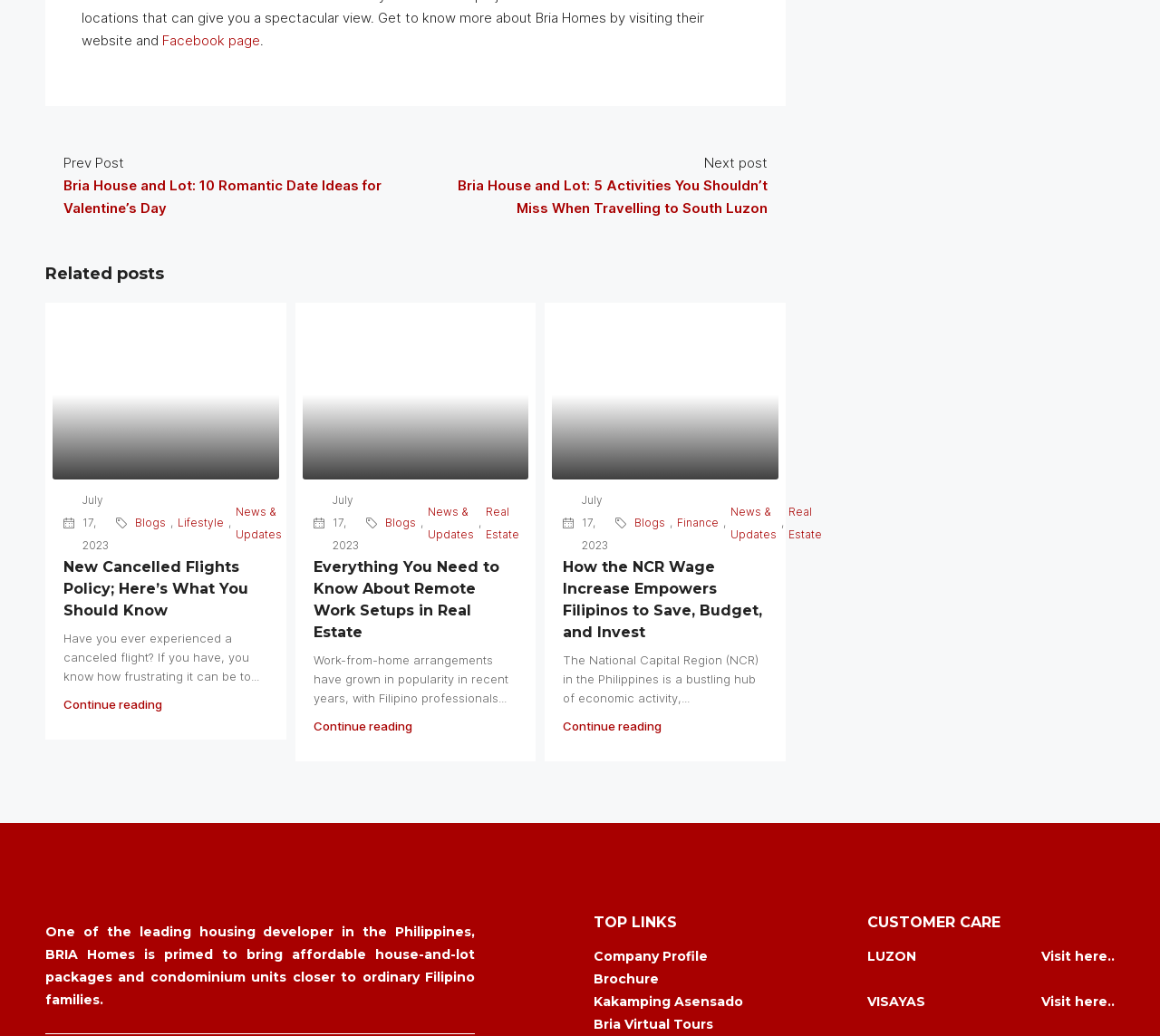Identify the bounding box coordinates of the region that needs to be clicked to carry out this instruction: "Visit 'Bria House and Lot: 10 Romantic Date Ideas for Valentine’s Day'". Provide these coordinates as four float numbers ranging from 0 to 1, i.e., [left, top, right, bottom].

[0.055, 0.171, 0.329, 0.209]